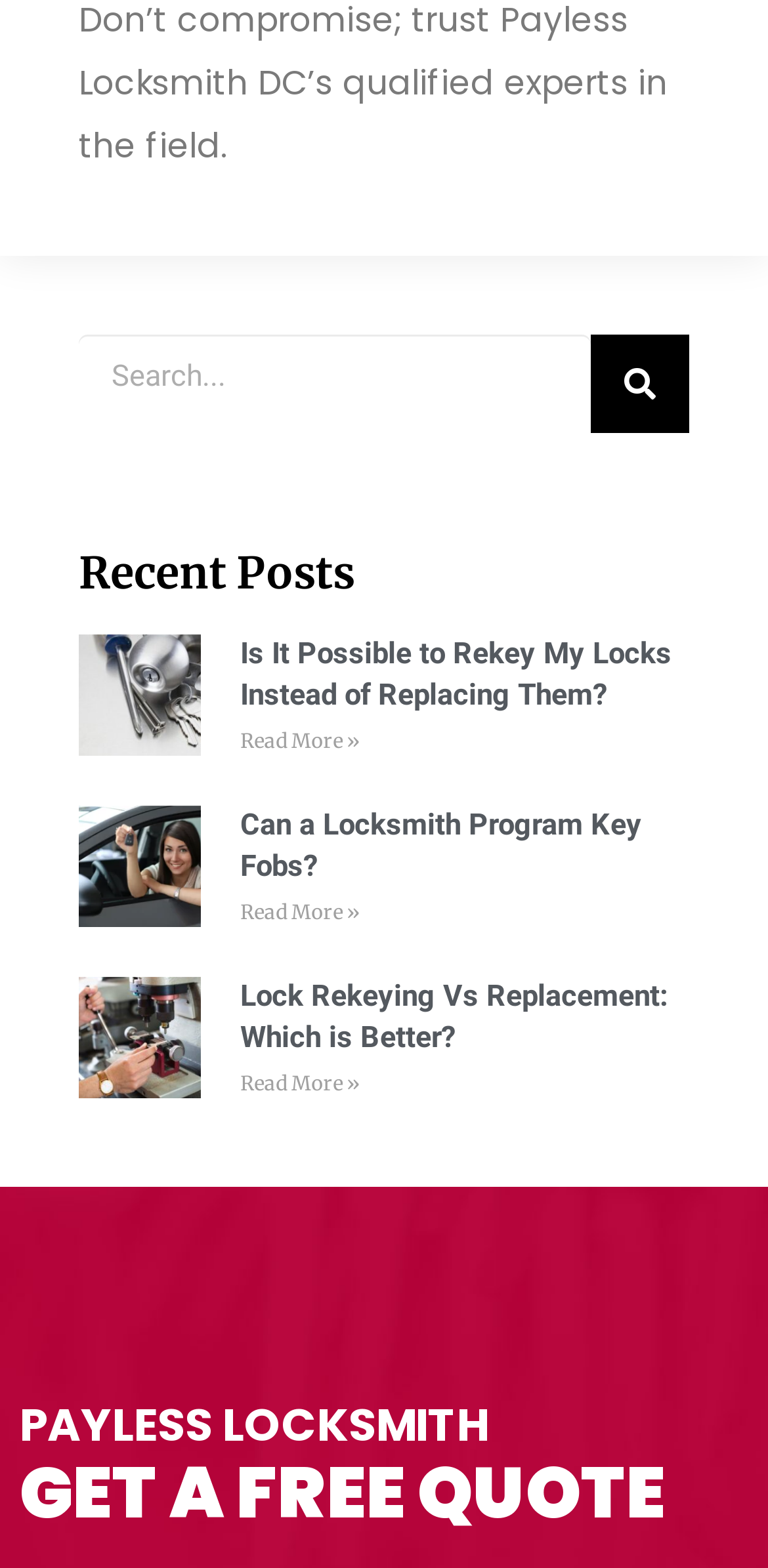What is the name of the locksmith service?
Please use the visual content to give a single word or phrase answer.

PAYLESS LOCKSMITH